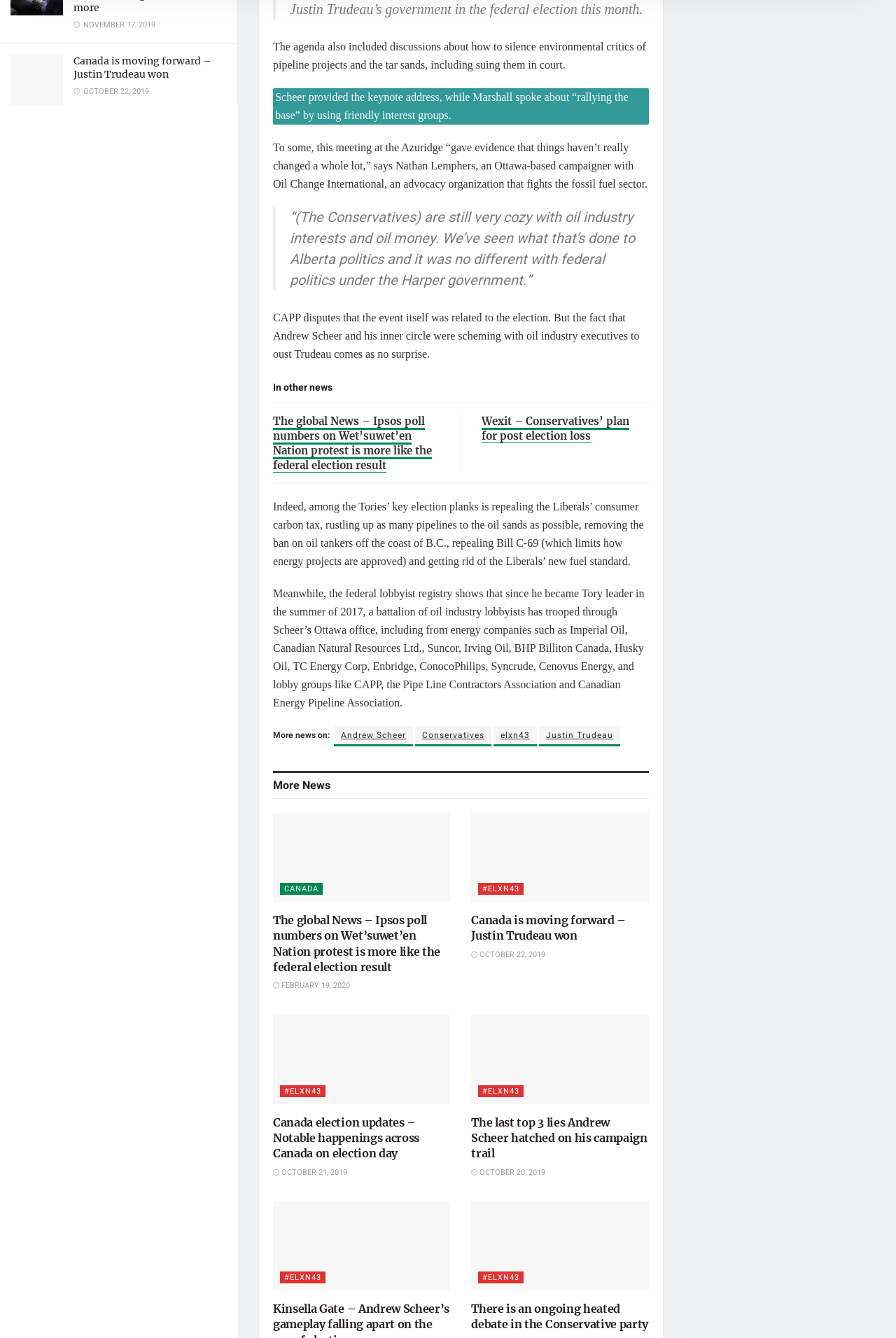Please determine the bounding box coordinates of the element's region to click for the following instruction: "Check the news about 'Wexit – Conservatives’ plan for post election loss'".

[0.538, 0.309, 0.72, 0.331]